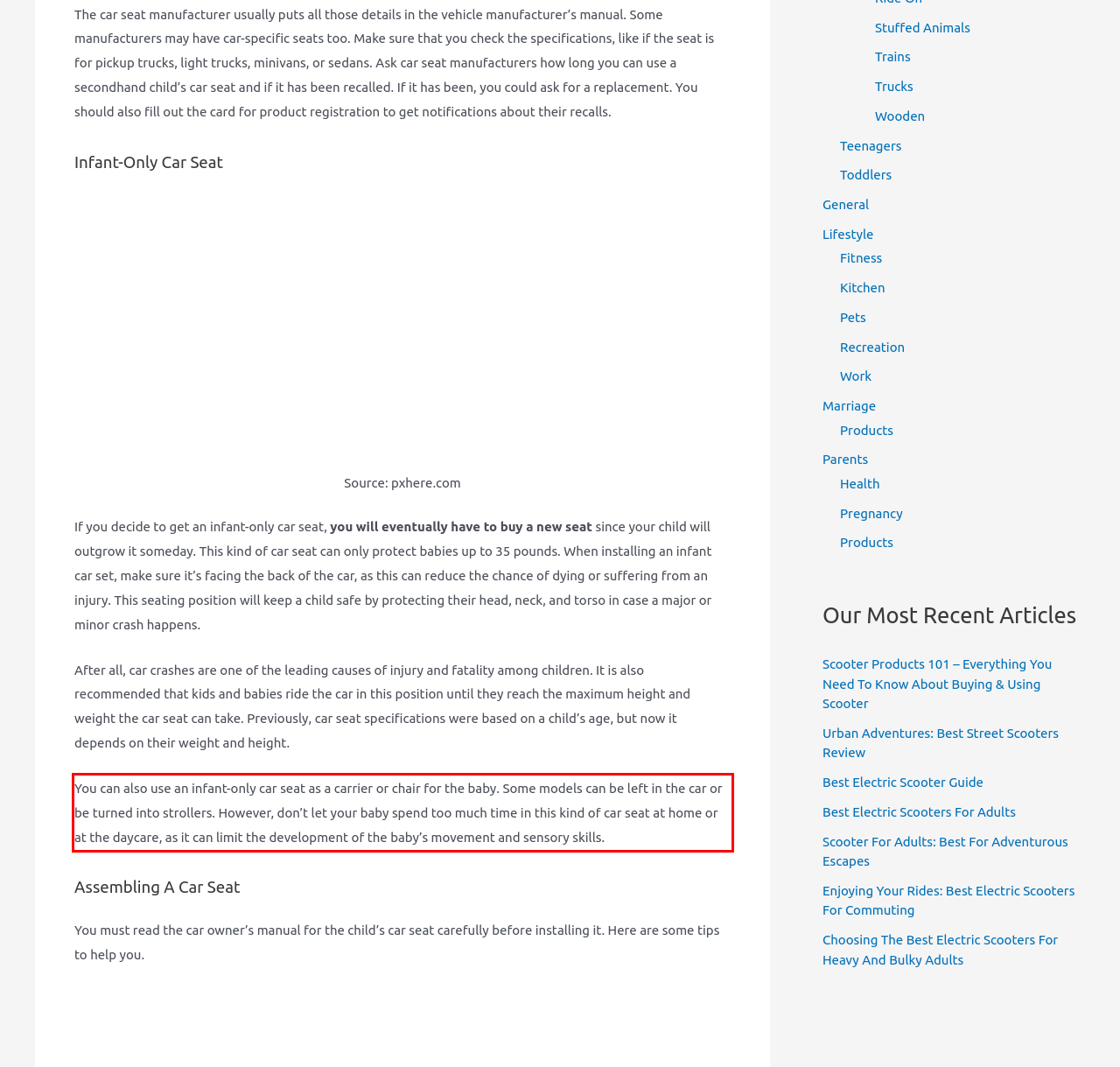Please analyze the screenshot of a webpage and extract the text content within the red bounding box using OCR.

You can also use an infant-only car seat as a carrier or chair for the baby. Some models can be left in the car or be turned into strollers. However, don’t let your baby spend too much time in this kind of car seat at home or at the daycare, as it can limit the development of the baby’s movement and sensory skills.